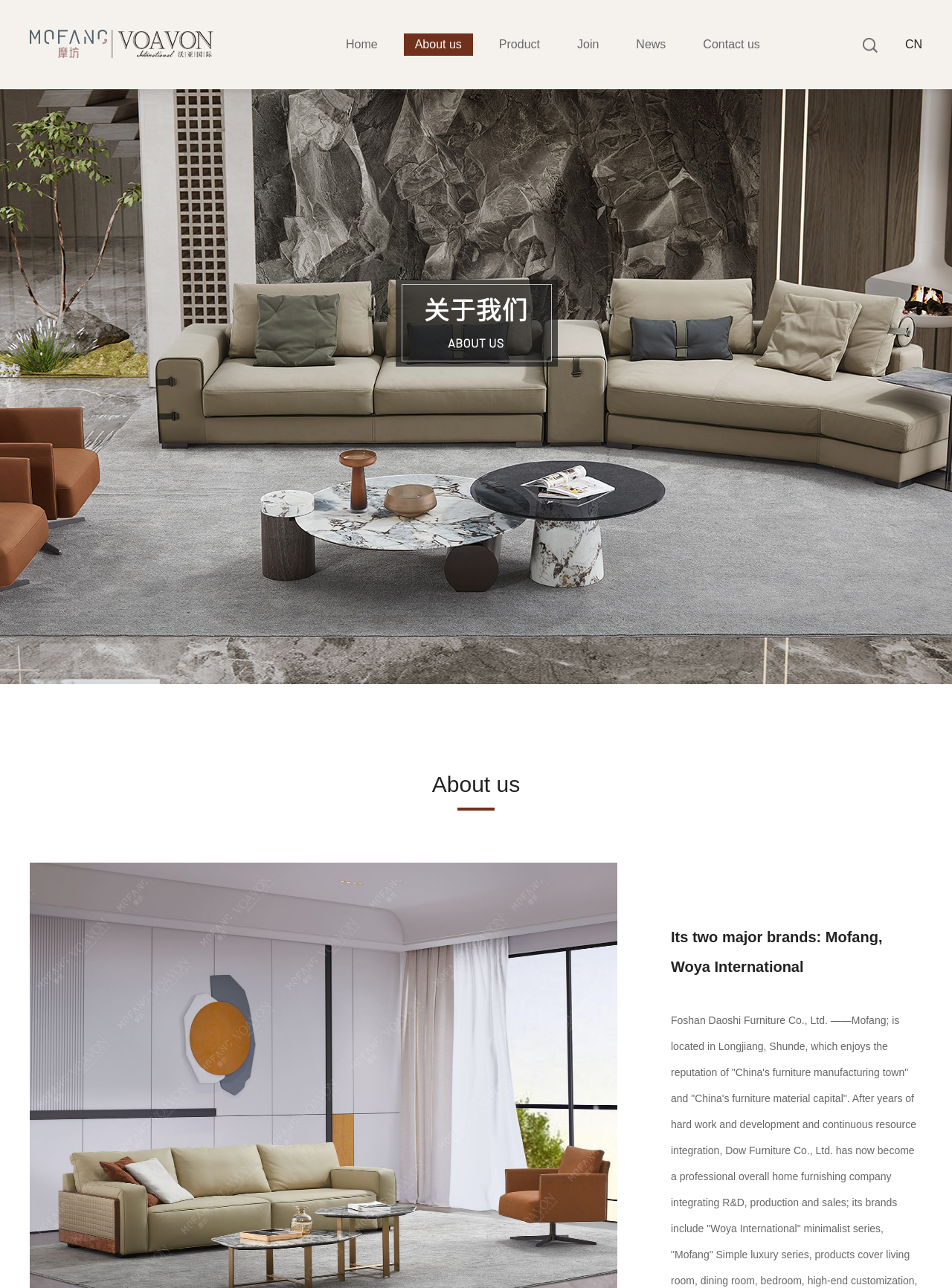Please provide a one-word or phrase answer to the question: 
What is the brand mentioned in the text?

Mofang